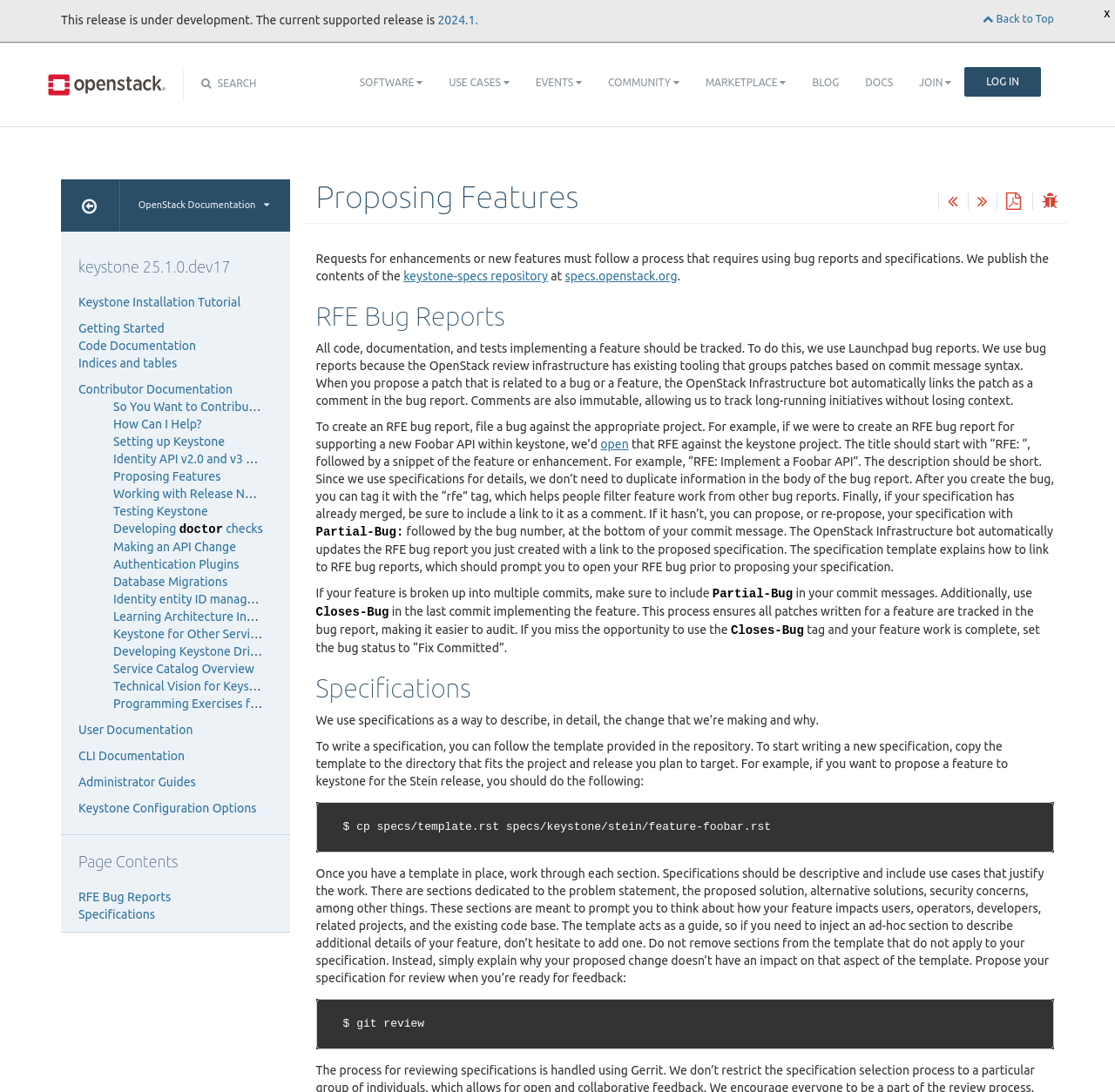Determine the bounding box coordinates of the clickable region to execute the instruction: "Propose a new feature". The coordinates should be four float numbers between 0 and 1, denoted as [left, top, right, bottom].

[0.283, 0.4, 0.91, 0.413]